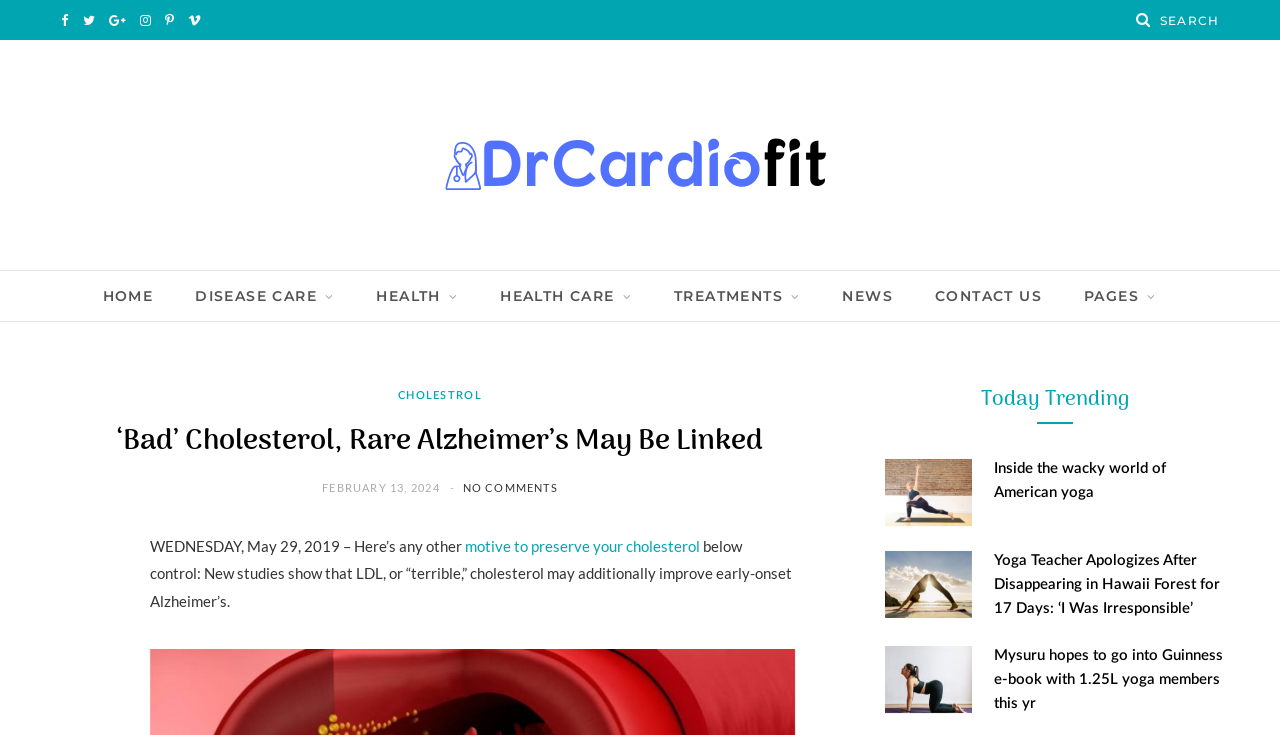What is the topic of the main article?
Respond to the question with a single word or phrase according to the image.

Cholesterol and Alzheimer's